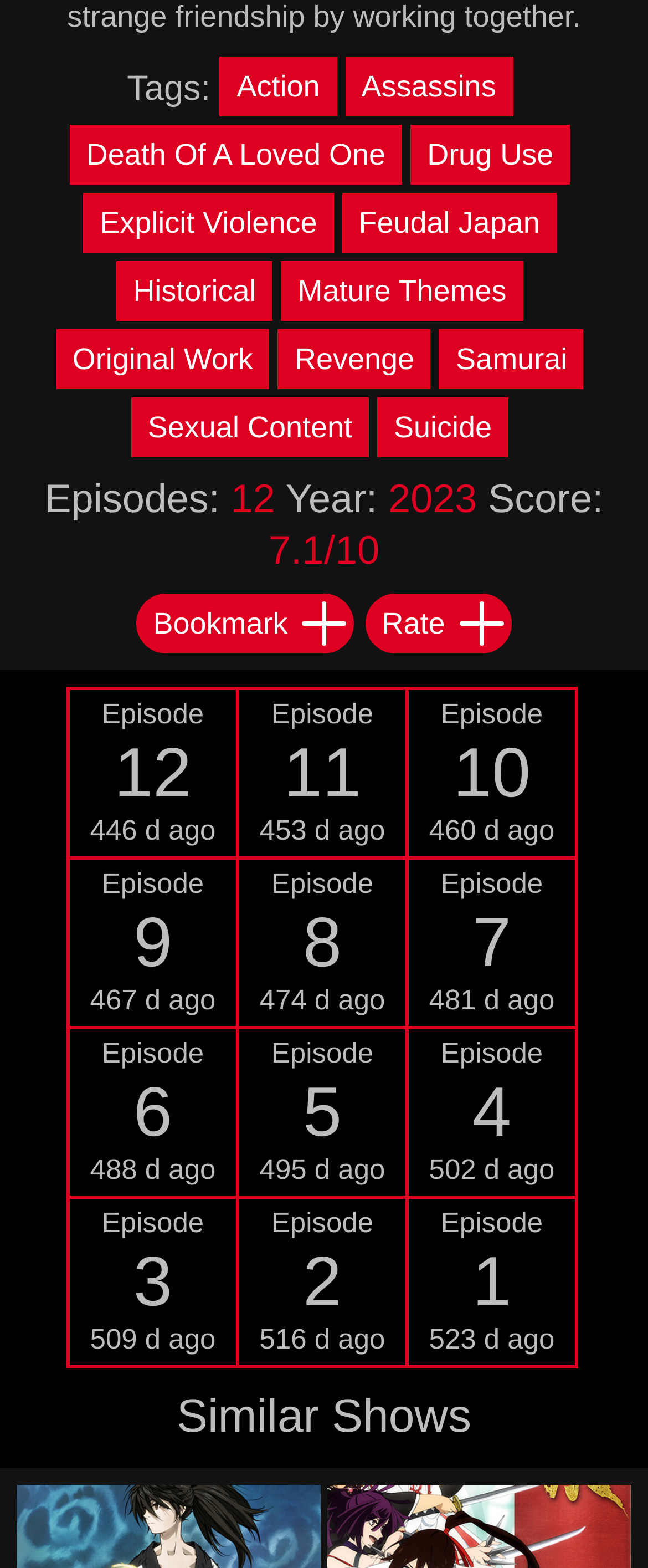What is the number of episodes?
Provide a fully detailed and comprehensive answer to the question.

I found the answer by looking at the 'Episodes:' section, where it says '12' next to it.